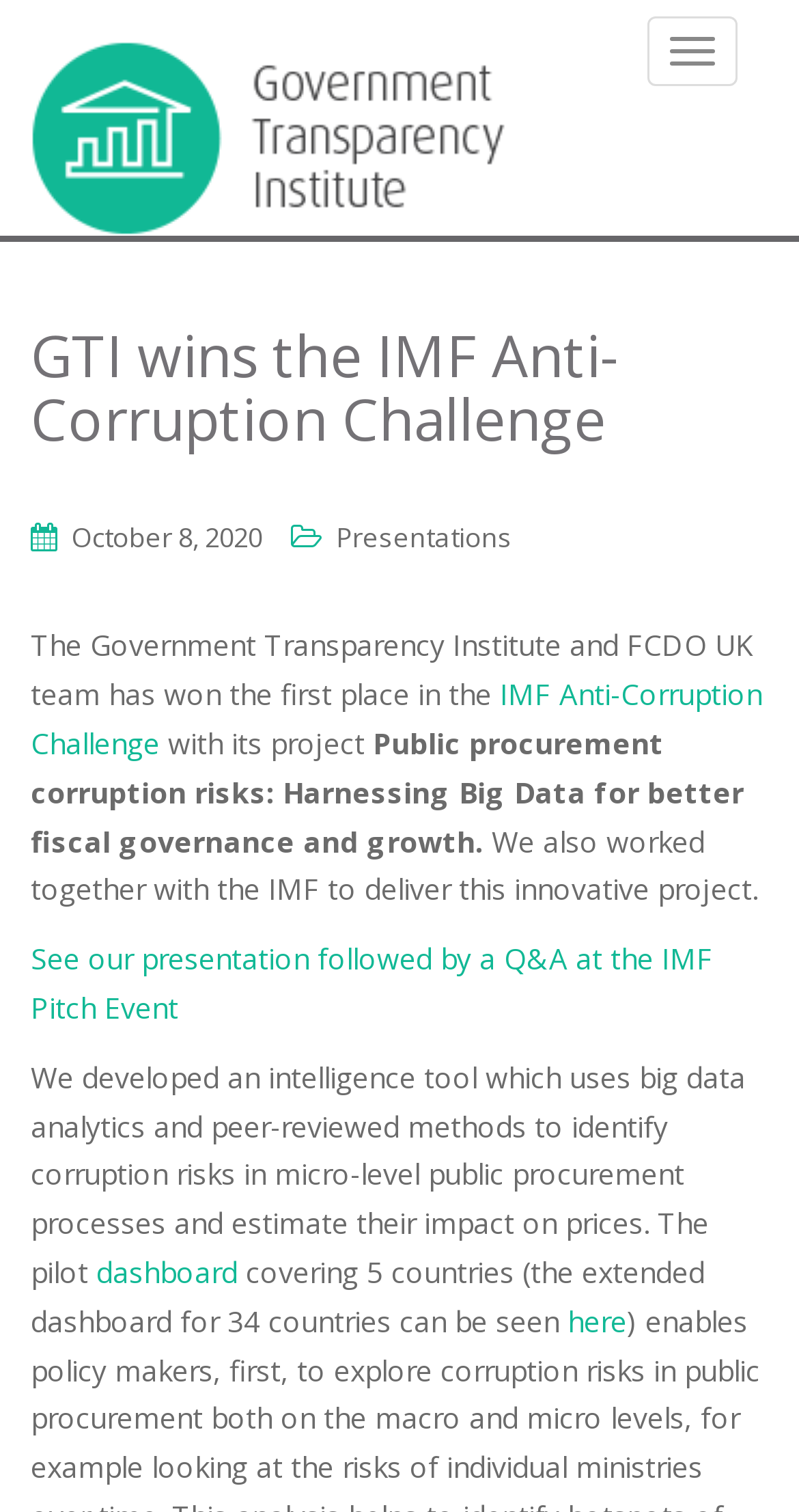What is the date of the article or news?
Please answer the question with as much detail as possible using the screenshot.

The webpage shows a link 'October 8, 2020' which indicates the date of the article or news about the institute winning the IMF Anti-Corruption Challenge.